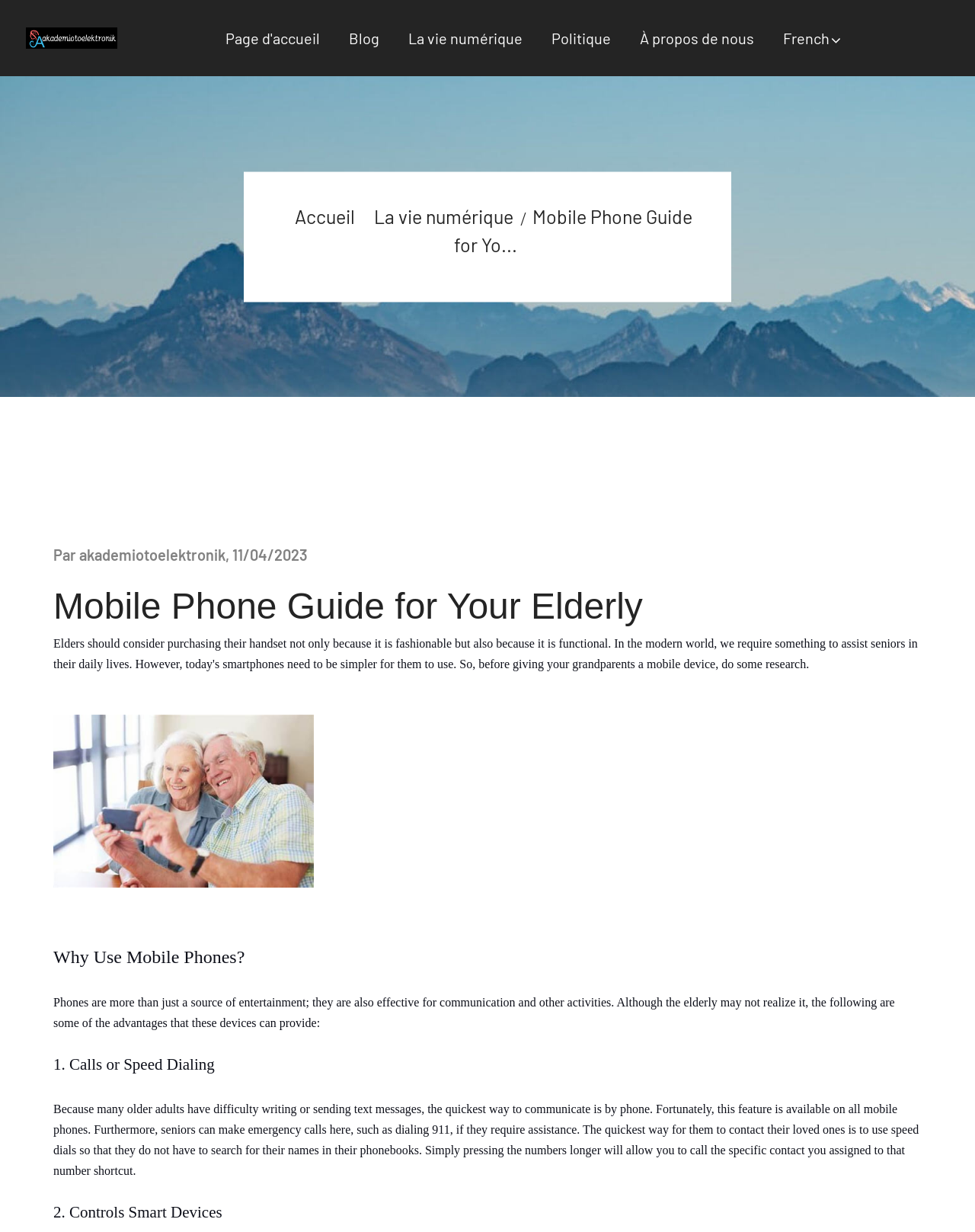Identify the bounding box coordinates of the clickable region necessary to fulfill the following instruction: "read the article about mobile phone guide for elderly". The bounding box coordinates should be four float numbers between 0 and 1, i.e., [left, top, right, bottom].

[0.055, 0.476, 0.945, 0.508]